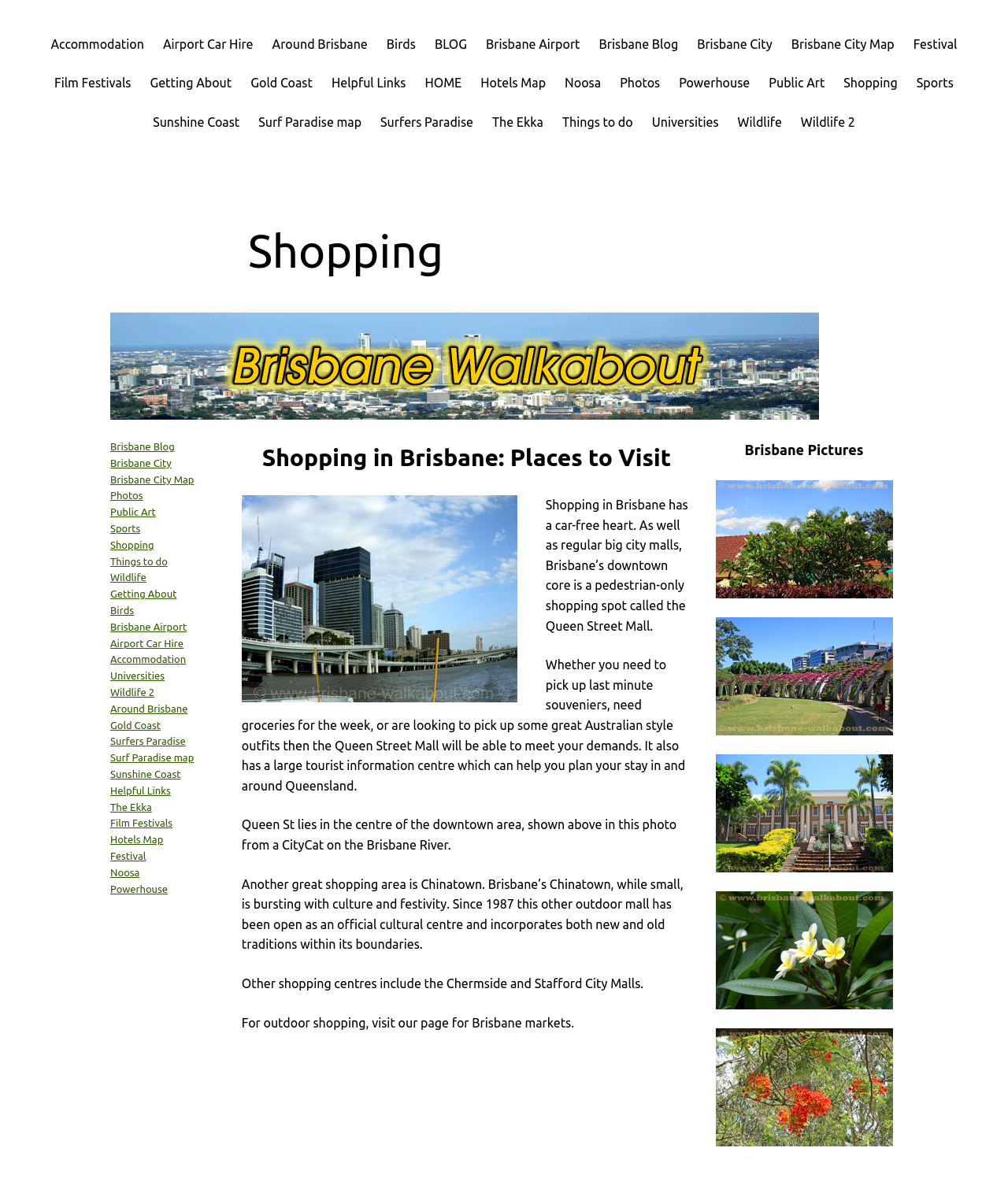Pinpoint the bounding box coordinates of the clickable area necessary to execute the following instruction: "go to home page". The coordinates should be given as four float numbers between 0 and 1, namely [left, top, right, bottom].

None